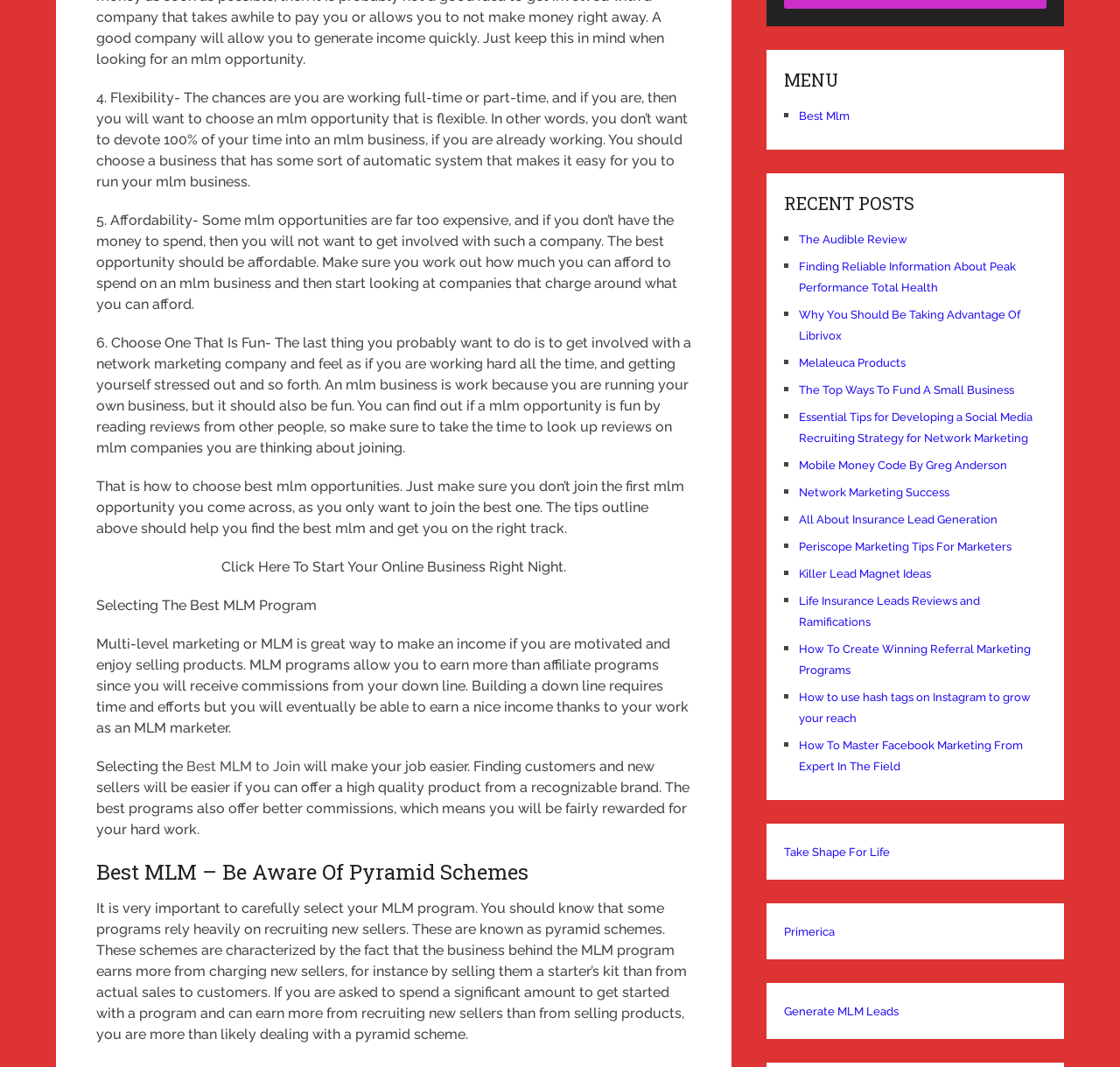What type of marketing is being discussed on this webpage?
Please craft a detailed and exhaustive response to the question.

The webpage is discussing network marketing, also known as multi-level marketing (MLM), which involves earning commissions not only from selling products but also from recruiting and building a downline.